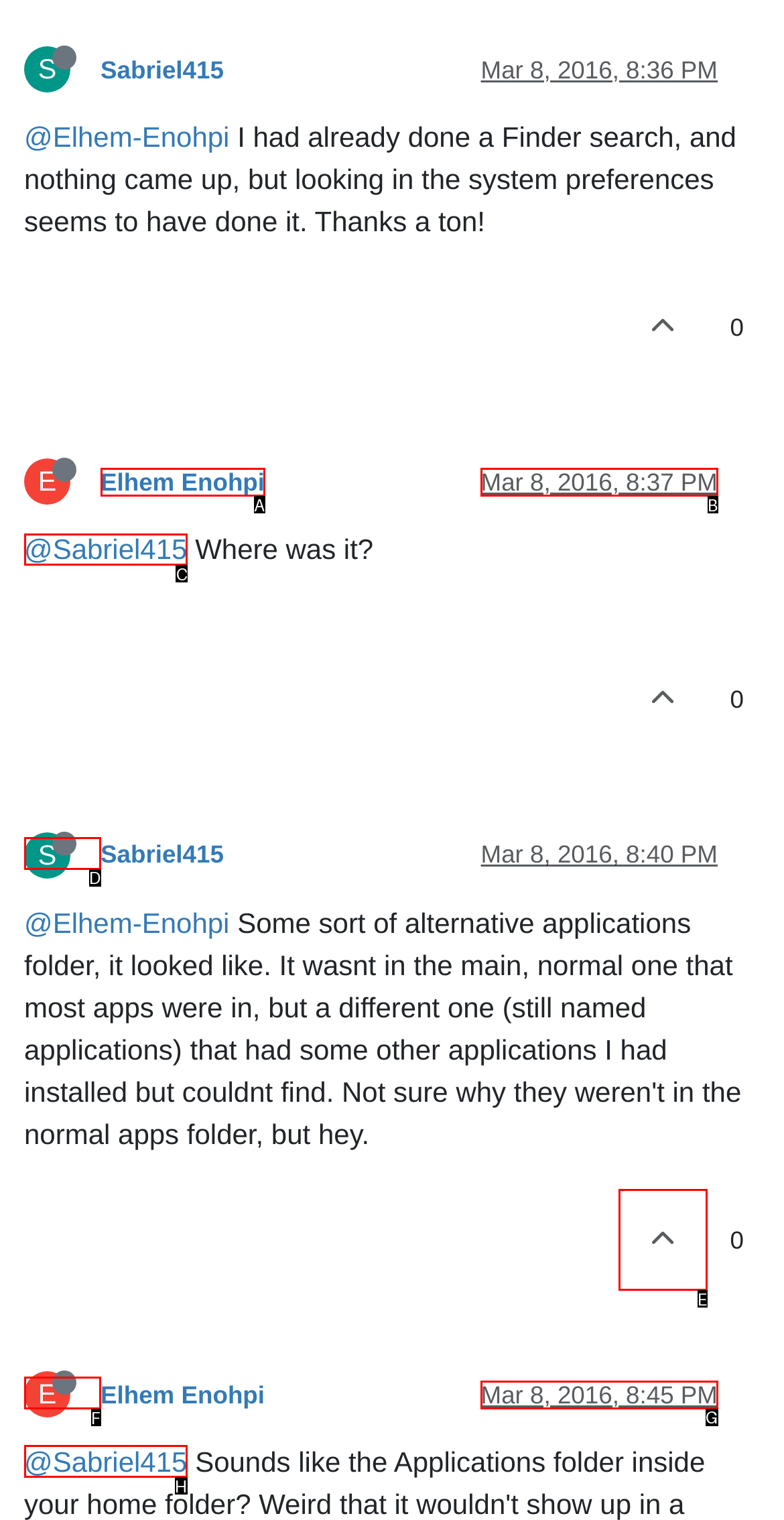To complete the instruction: Reply to Elhem Enohpi, which HTML element should be clicked?
Respond with the option's letter from the provided choices.

C